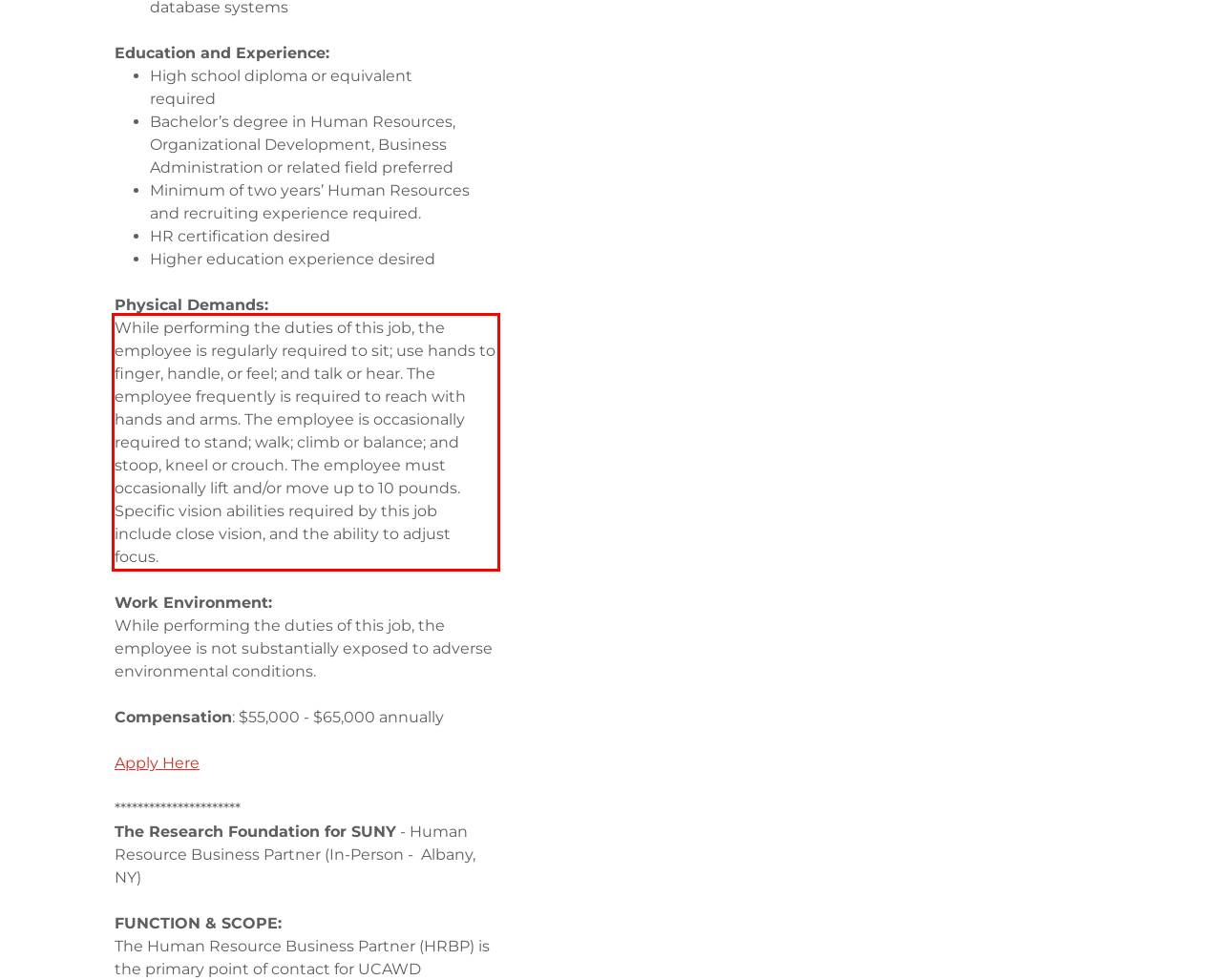Please perform OCR on the UI element surrounded by the red bounding box in the given webpage screenshot and extract its text content.

While performing the duties of this job, the employee is regularly required to sit; use hands to finger, handle, or feel; and talk or hear. The employee frequently is required to reach with hands and arms. The employee is occasionally required to stand; walk; climb or balance; and stoop, kneel or crouch. The employee must occasionally lift and/or move up to 10 pounds. Specific vision abilities required by this job include close vision, and the ability to adjust focus.